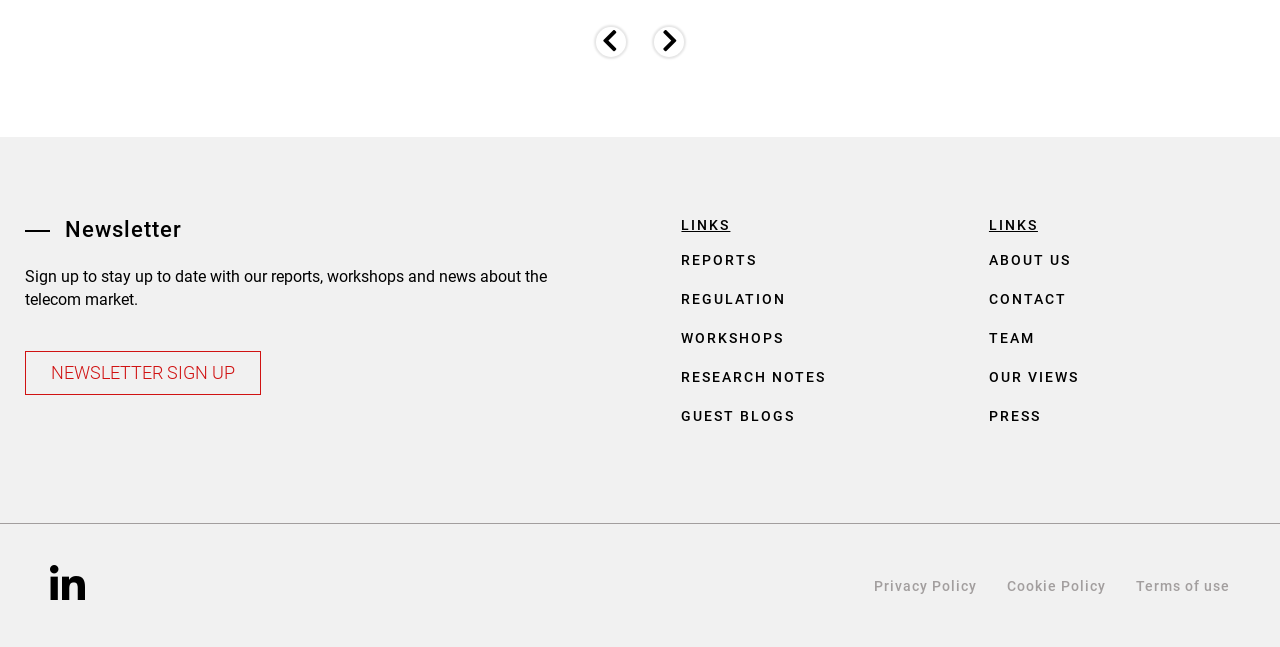Determine the bounding box for the HTML element described here: "Reports". The coordinates should be given as [left, top, right, bottom] with each number being a float between 0 and 1.

[0.532, 0.389, 0.592, 0.413]